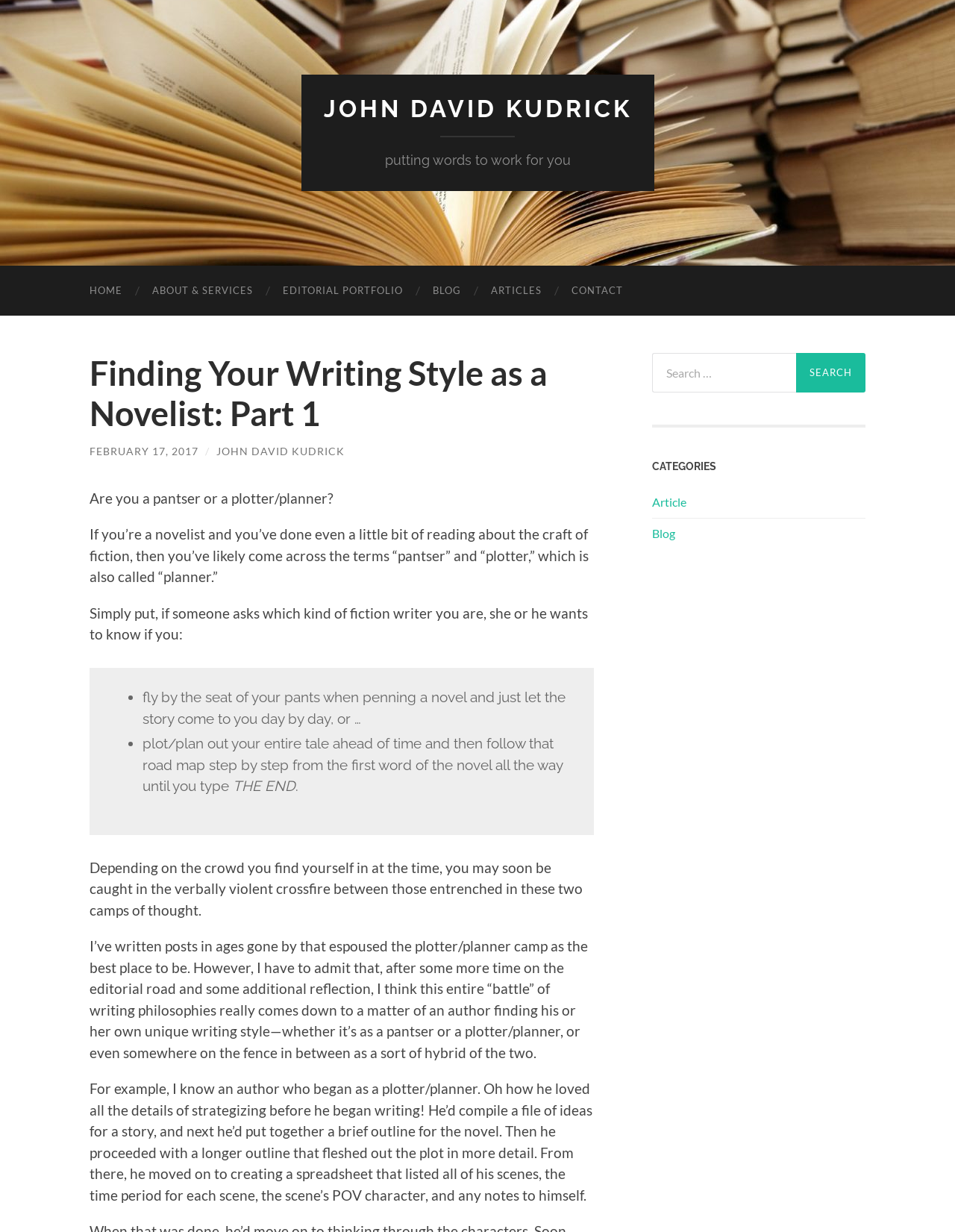Locate the bounding box coordinates of the clickable region to complete the following instruction: "Click on the 'HOME' link."

[0.078, 0.216, 0.144, 0.256]